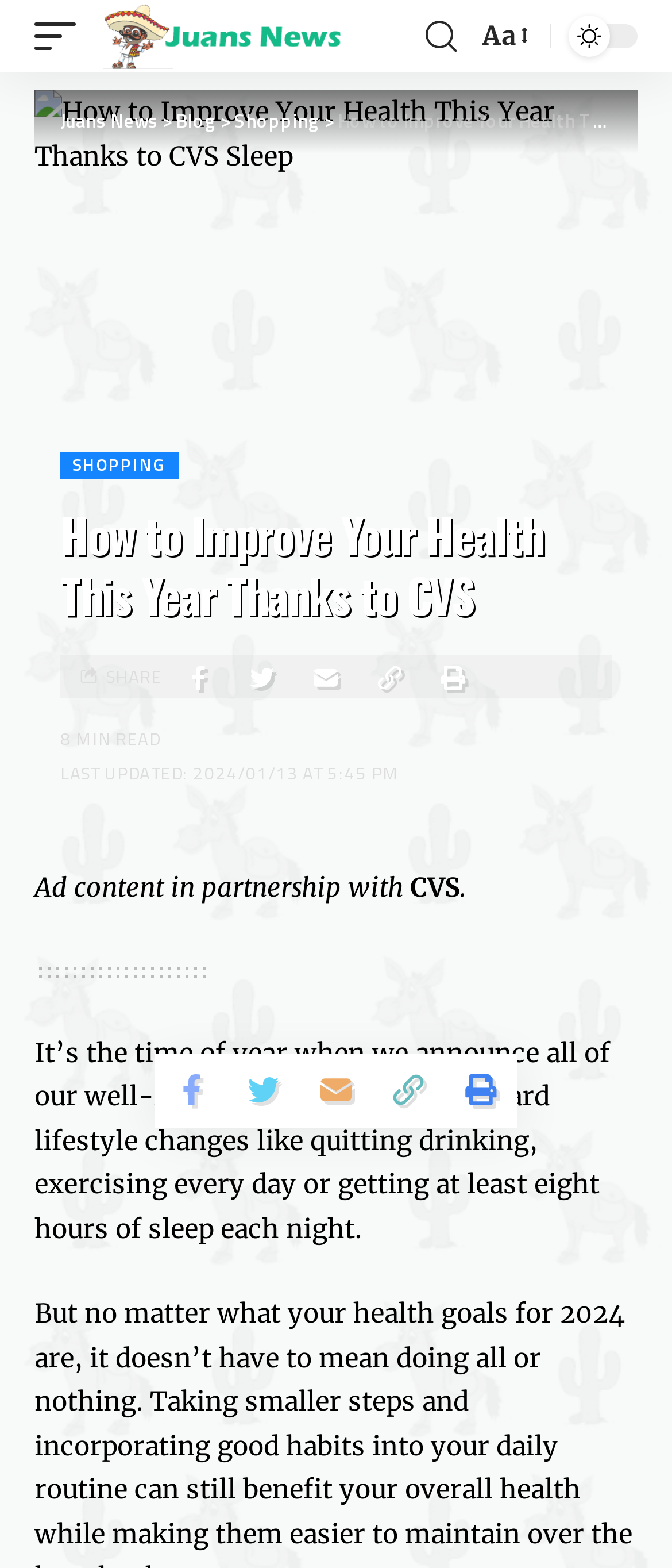Offer a detailed explanation of the webpage layout and contents.

The webpage is about improving one's health in the new year, specifically in 2024. At the top left corner, there is a mobile trigger link and a link to "Juans News" with an accompanying image. On the top right corner, there are links to "search" and "font resizer" with an "Aa" text.

Below the top navigation bar, there is a header section with links to "Juans News", "Blog", and "Shopping". A large image related to sleep and health takes up most of the width of the page. There is also a "SHOPPING" link and a heading that reads "How to Improve Your Health This Year Thanks to CVS".

Under the heading, there is a timestamp indicating when the article was last updated, along with the time it takes to read the article. There are also social media sharing links and a "SHARE" text. 

The main content of the webpage starts with a paragraph of text that discusses the time of year when people make resolutions to change their lifestyle, such as quitting drinking, exercising daily, or getting enough sleep.